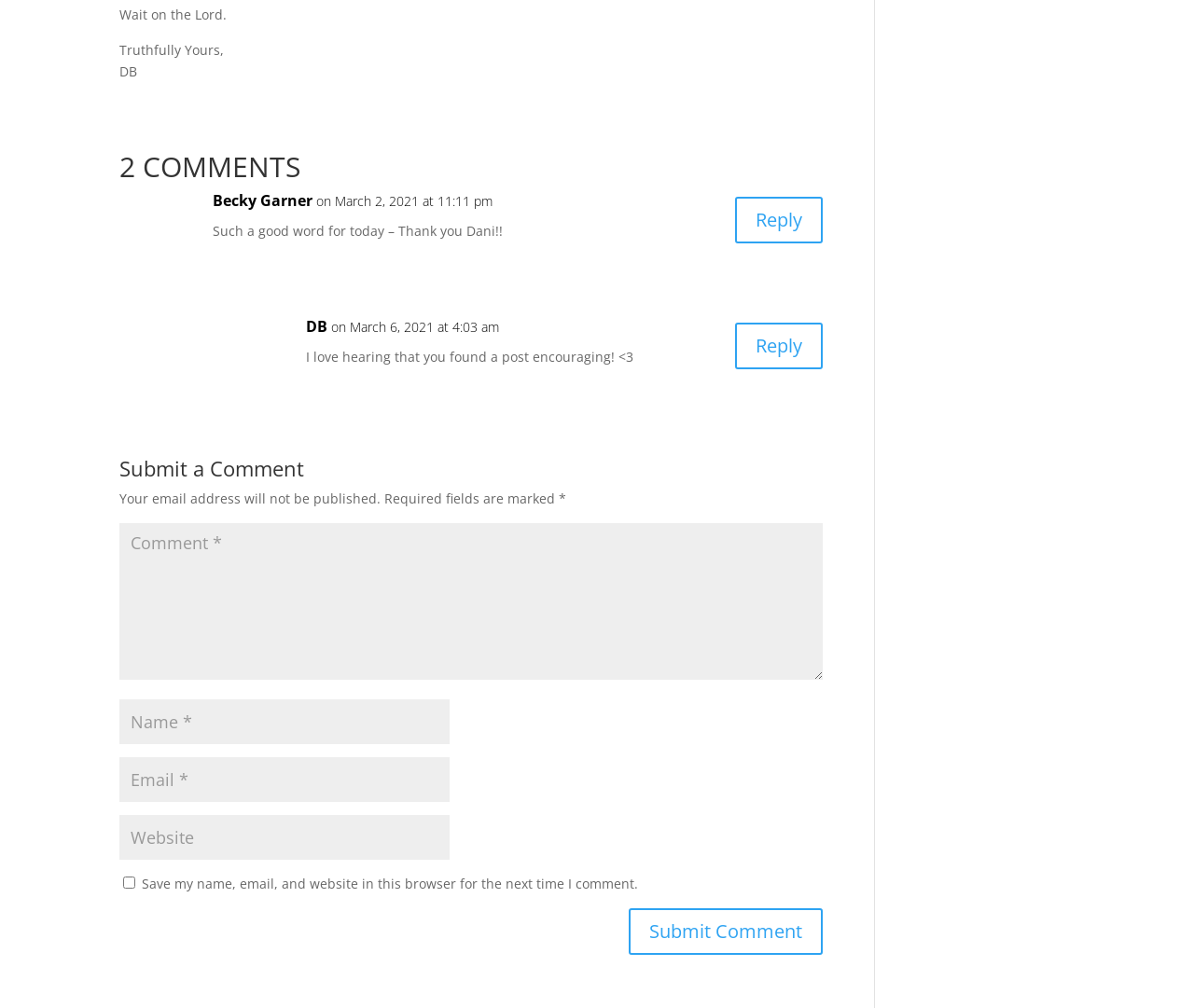Can you give a detailed response to the following question using the information from the image? What is the button at the bottom of the page for?

The button at the bottom of the page is labeled 'Submit Comment', which suggests that its purpose is to submit the user's comment.